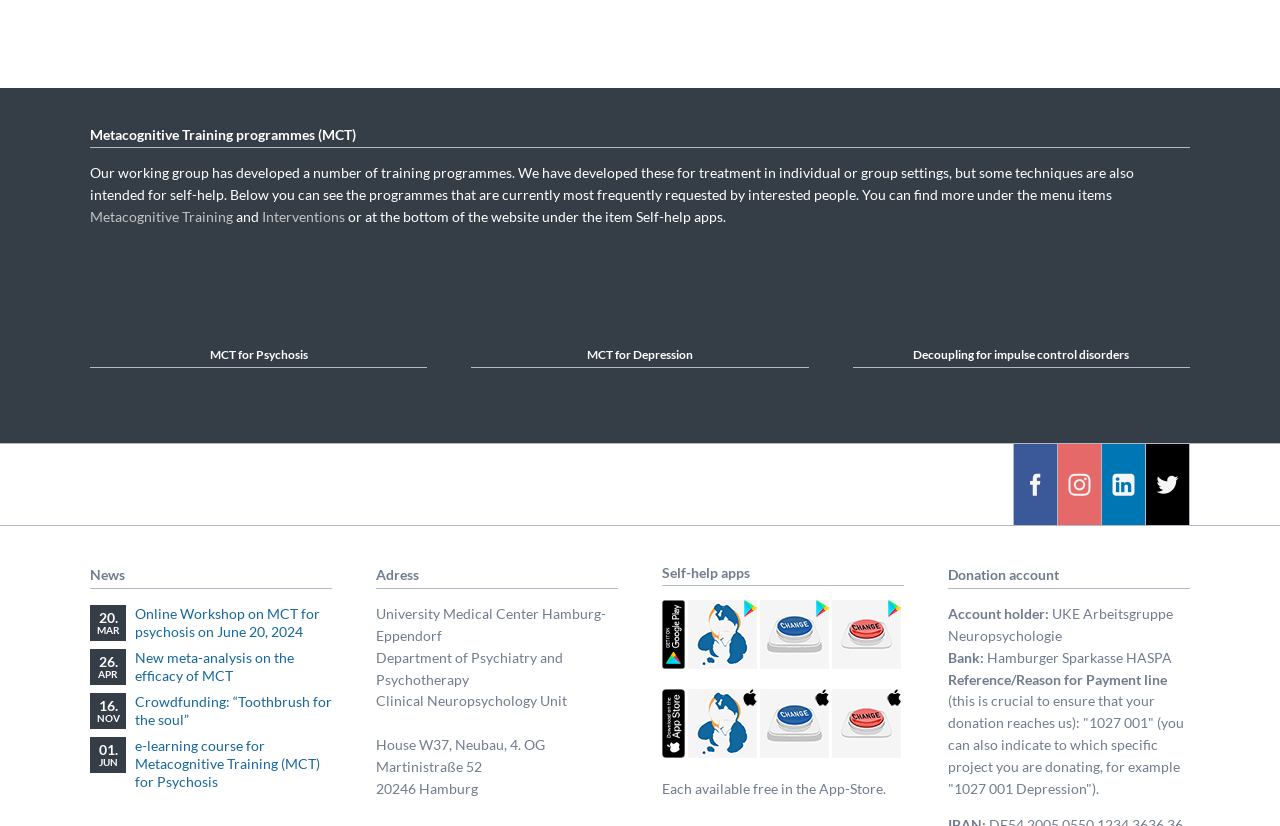How many news items are listed on the webpage?
Using the image as a reference, answer the question with a short word or phrase.

4